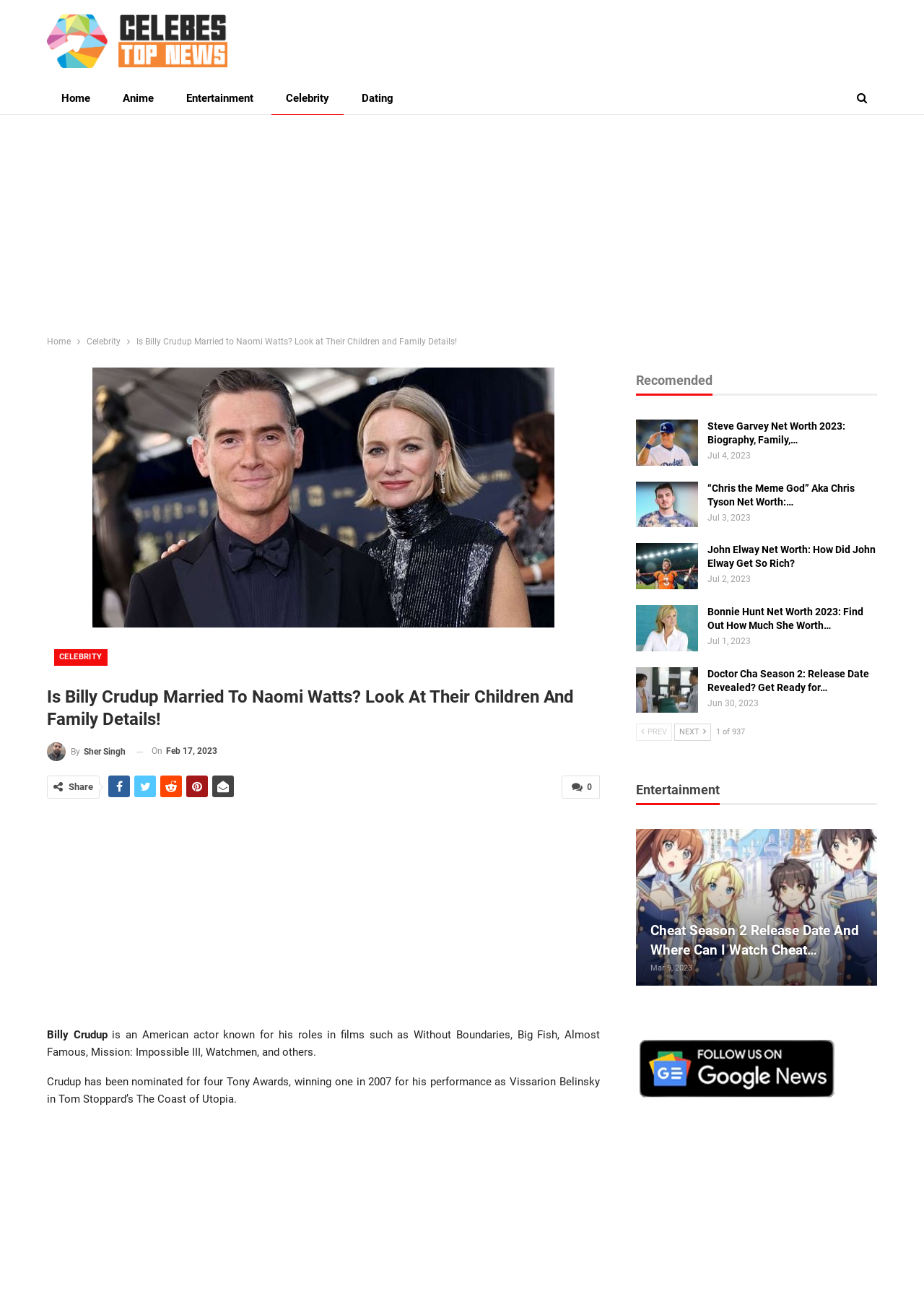Find the bounding box coordinates of the area that needs to be clicked in order to achieve the following instruction: "Click on the 'Home' link". The coordinates should be specified as four float numbers between 0 and 1, i.e., [left, top, right, bottom].

[0.051, 0.064, 0.113, 0.088]